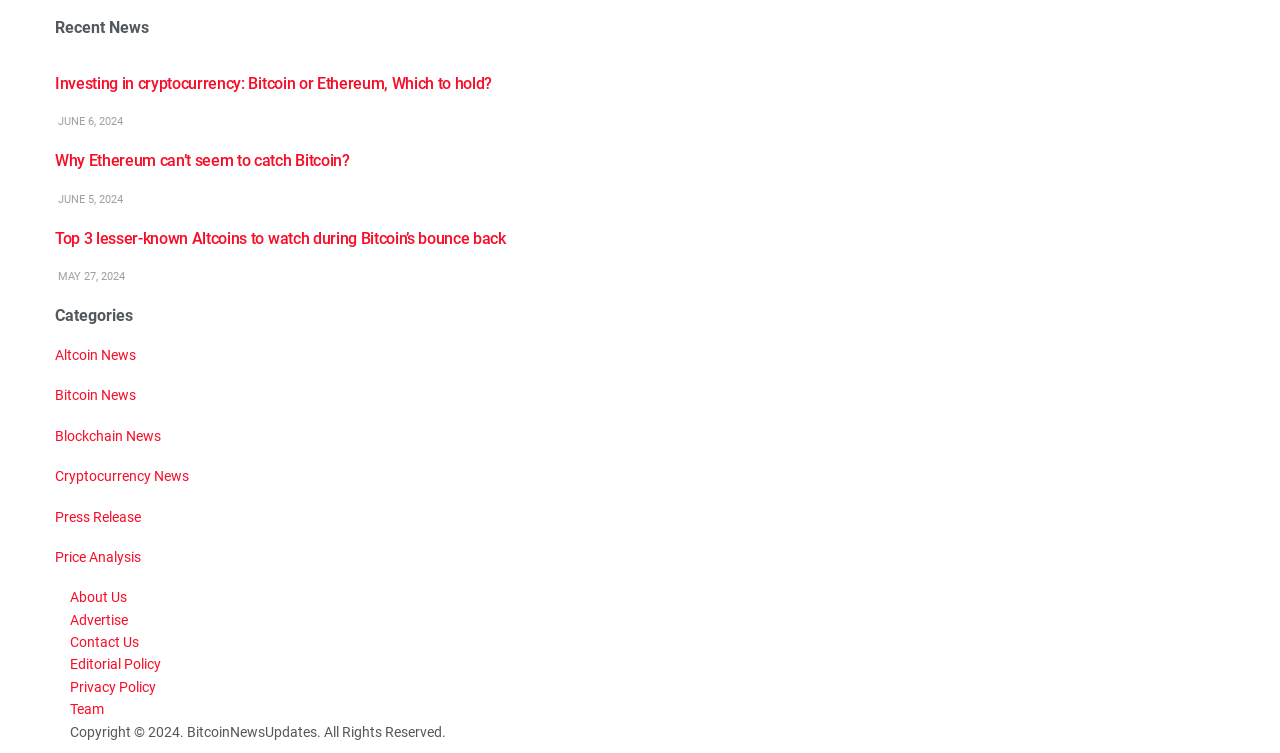Locate the bounding box coordinates of the clickable area to execute the instruction: "Check the About Us page". Provide the coordinates as four float numbers between 0 and 1, represented as [left, top, right, bottom].

[0.055, 0.783, 0.099, 0.804]